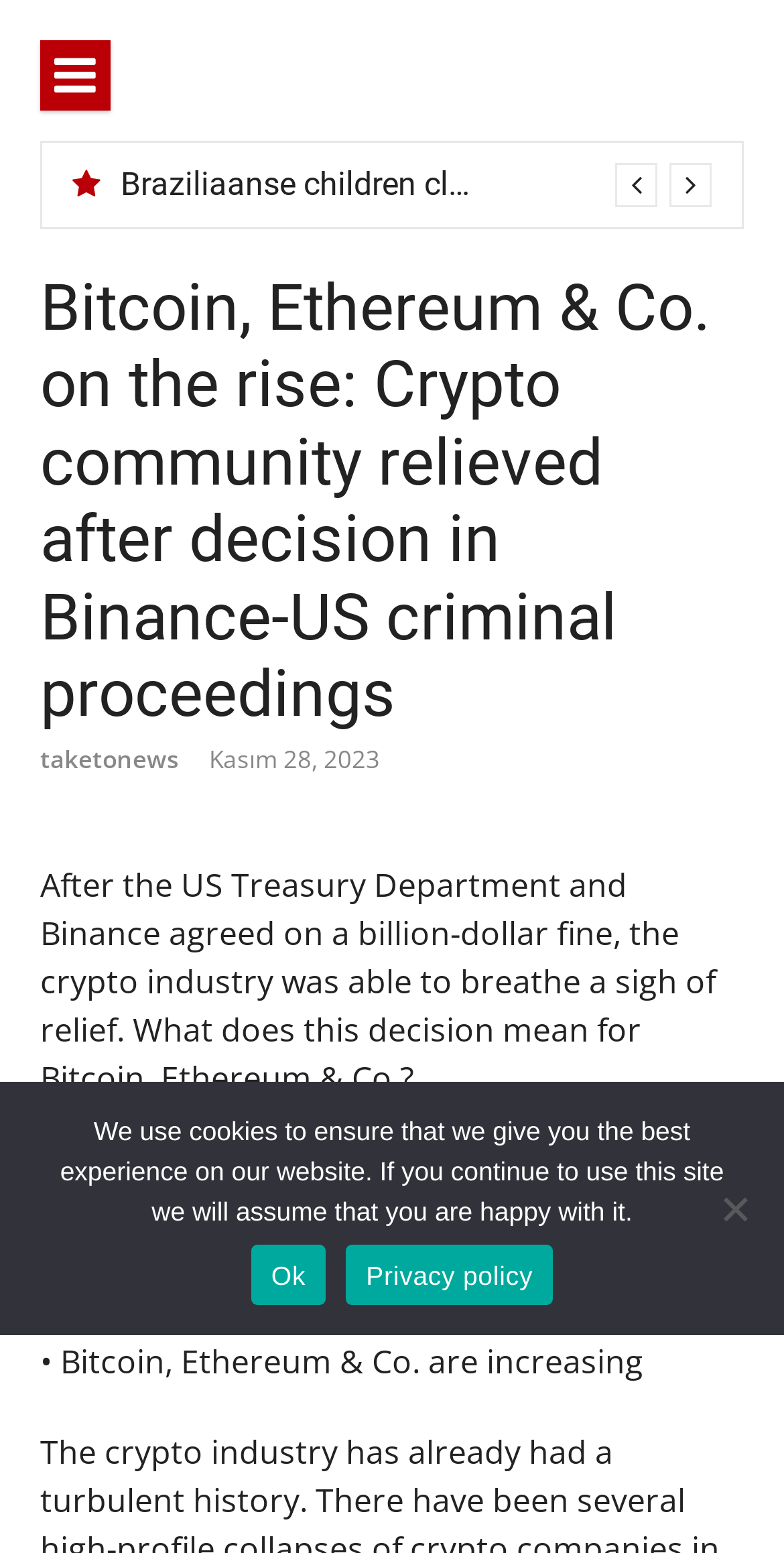How many points are mentioned in the article summary?
Carefully analyze the image and provide a detailed answer to the question.

The article summary mentions three points: 'US Treasury Department and Binance agree on billion-dollar fine', 'Crypto investors are becoming more optimistic again', and 'Bitcoin, Ethereum & Co. are increasing'.